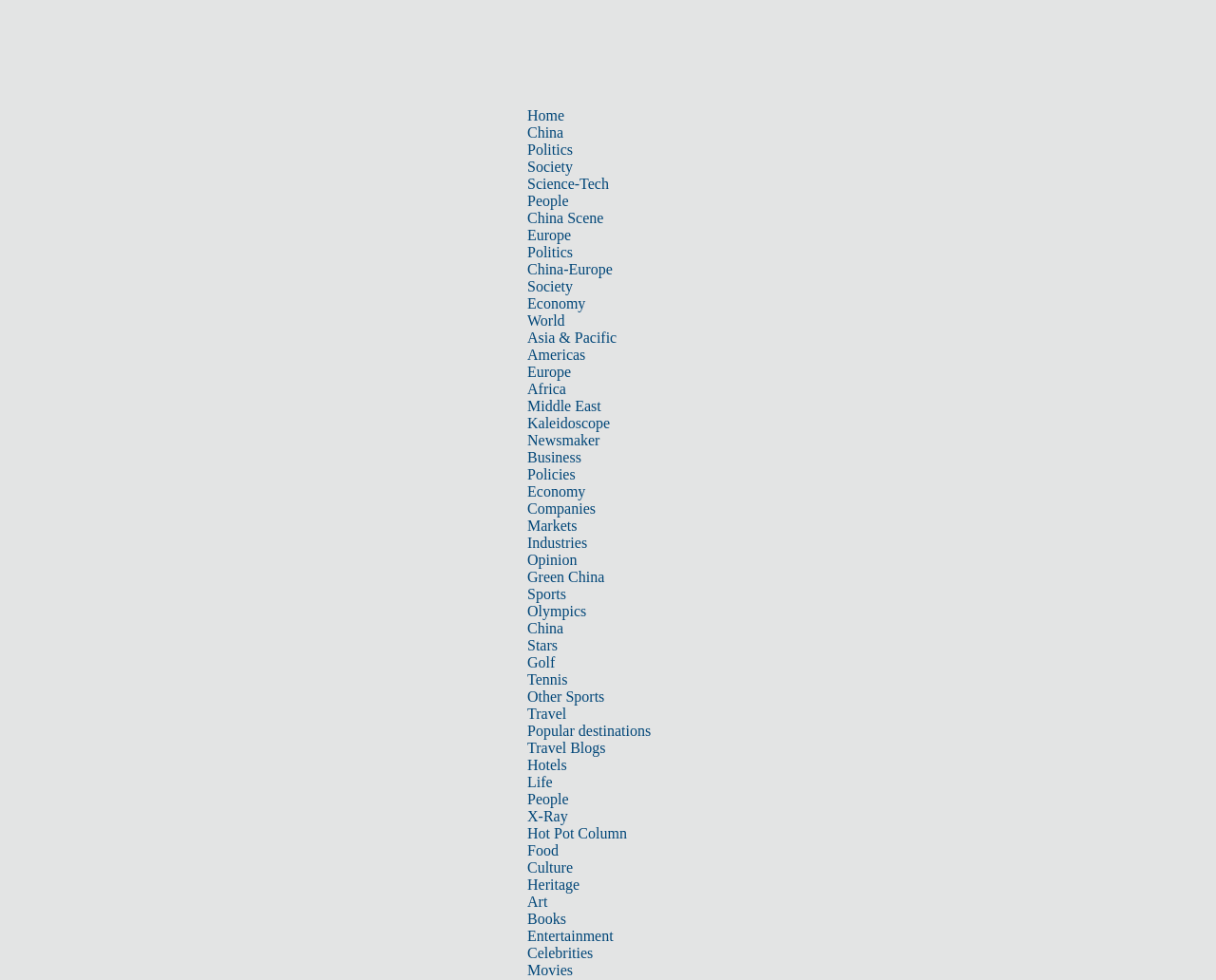Generate a comprehensive description of the webpage.

This webpage appears to be the homepage of China Daily, a news website. At the top, there is a navigation bar with multiple links, including "Home", "China", "Politics", "Society", and many others, which are arranged horizontally and take up a significant portion of the top section of the page. 

Below the navigation bar, there is a large iframe that occupies most of the page's width. The iframe is positioned at the top center of the page. 

The webpage has a total of 59 links, which are categorized into different sections such as "Politics", "Business", "Sports", "Travel", "Life", "Culture", and "Entertainment". These links are arranged in a horizontal layout and are positioned below the navigation bar. 

There is no prominent image or graphic on the page, and the overall layout is dominated by text links. The webpage seems to be a portal to various news articles and sections, allowing users to navigate to different topics and categories.